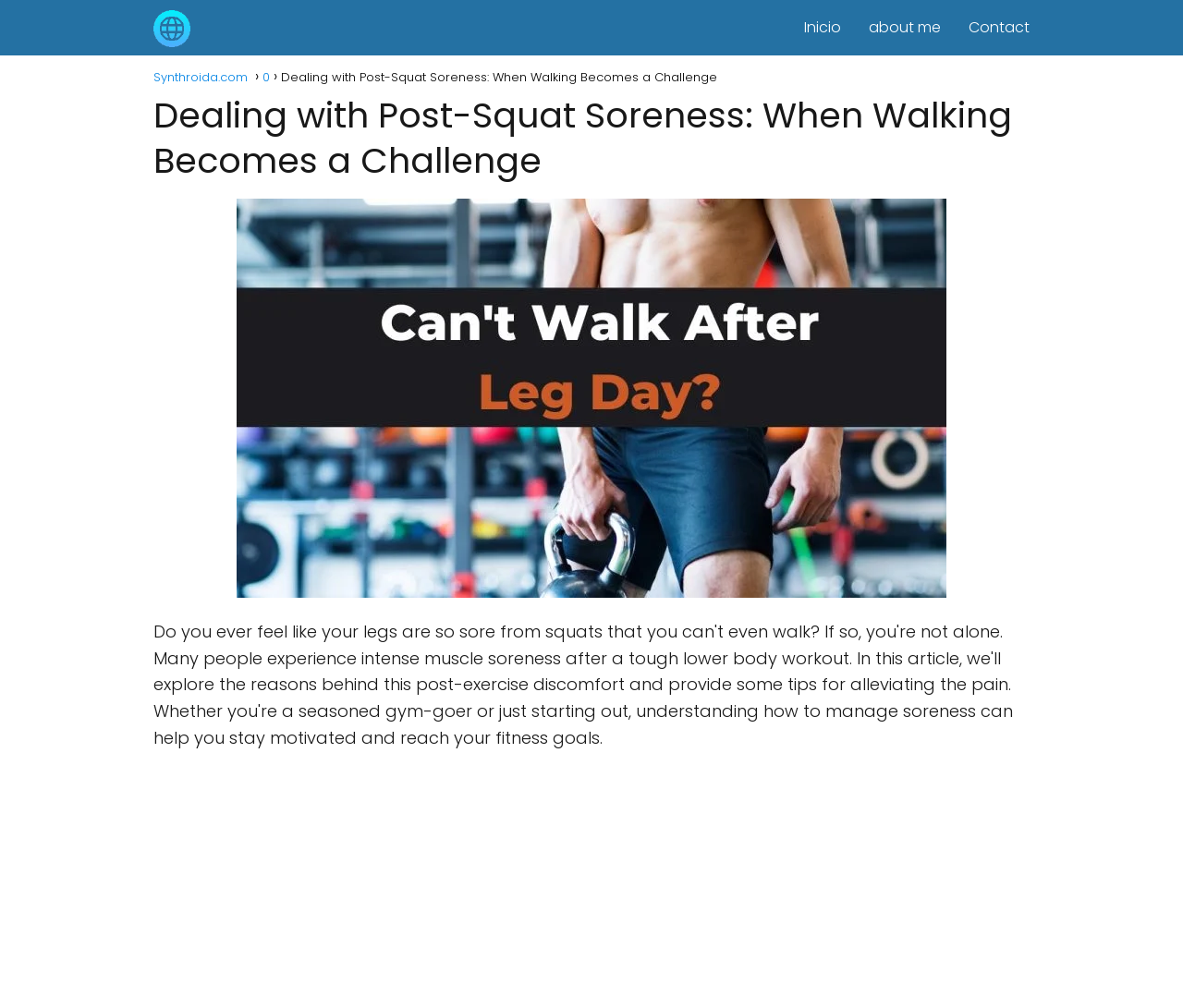Using the given description, provide the bounding box coordinates formatted as (top-left x, top-left y, bottom-right x, bottom-right y), with all values being floating point numbers between 0 and 1. Description: about me

[0.734, 0.016, 0.795, 0.038]